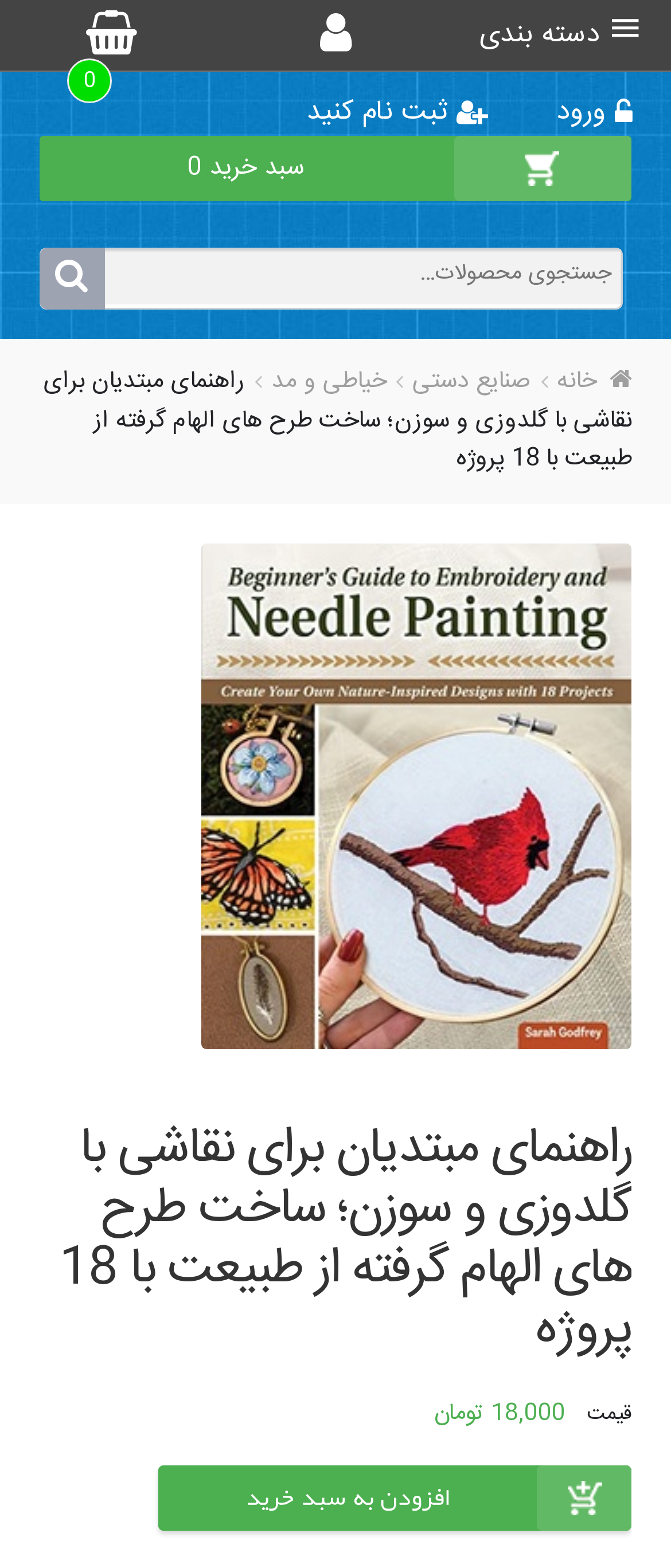Offer a meticulous caption that includes all visible features of the webpage.

This webpage appears to be a product page for an e-book titled "Beginners Guide to Embroidery and Needle Painting: Create Your Own Nature-Inspired Designs with 18 Projects". 

At the top left corner, there are three links: "دسته بندی" (category), an icon, and "0" with an icon. To the right of these links, there is a login link "ورود" (enter) and a registration link "ثبت نام کنید" (register). 

Below these links, there is a search bar with a search icon and a placeholder text "جستجو برای:" (search for). The search bar is accompanied by a button with a magnifying glass icon.

On the top right corner, there is a link "سبد خرید 0" (shopping cart 0), indicating that the cart is empty.

The main content of the page is divided into two sections. The top section has a breadcrumb navigation menu with links to "خانه" (home), "صنایع دستی" (handicrafts), and "خیاطی و مد" (sewing and fashion). Below the navigation menu, there is a title "راهنمای مبتدیان برای نقاشی با گلدوزی و سوزن؛ ساخت طرح های الهام گرفته از طبیعت با 18 پروژه" (Beginners Guide to Embroidery and Needle Painting: Create Your Own Nature-Inspired Designs with 18 Projects), which is also the title of the e-book.

The bottom section of the main content features an image of the e-book cover, which takes up most of the width of the page. Below the image, there is a heading with the same title as the e-book, followed by the price information: "قیمت" (price) 18,000 تومان (Iranian Rials). 

Finally, at the bottom of the page, there is a button "افزودن به سبد خرید" (add to shopping cart).